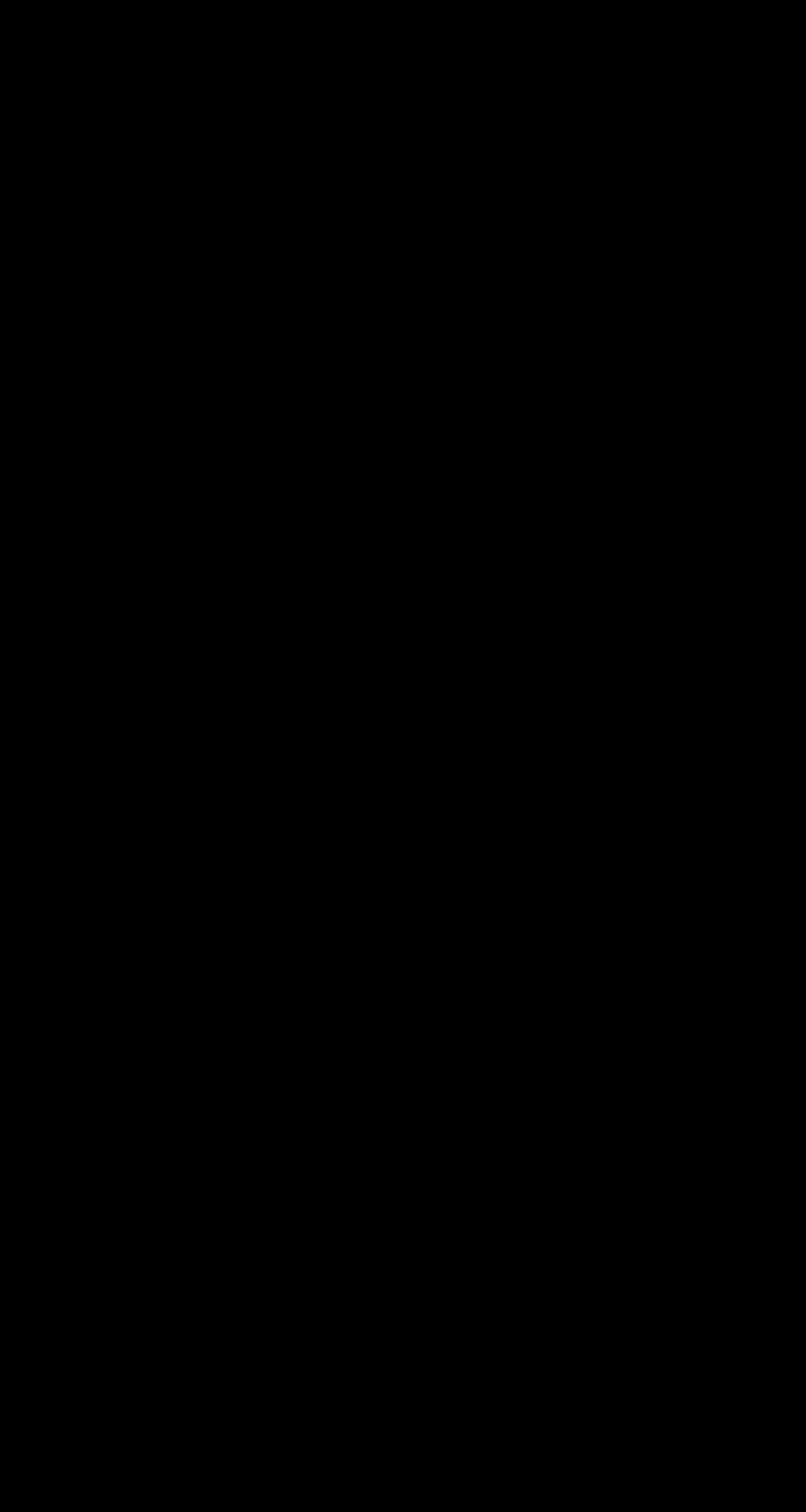Locate the bounding box coordinates of the element that needs to be clicked to carry out the instruction: "Click on Cloud". The coordinates should be given as four float numbers ranging from 0 to 1, i.e., [left, top, right, bottom].

[0.115, 0.001, 0.833, 0.032]